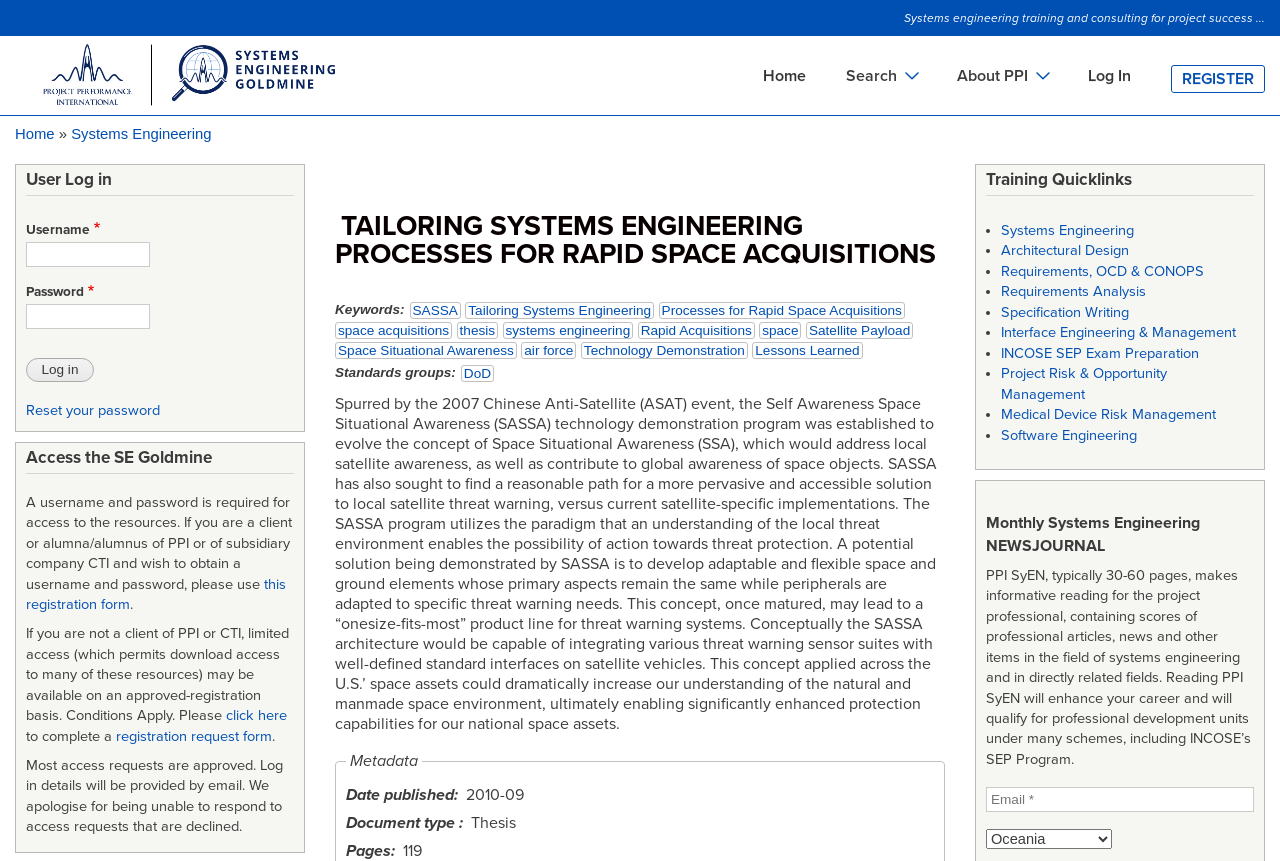Find the bounding box coordinates for the area that should be clicked to accomplish the instruction: "Click the 'REGISTER' link".

[0.916, 0.076, 0.988, 0.107]